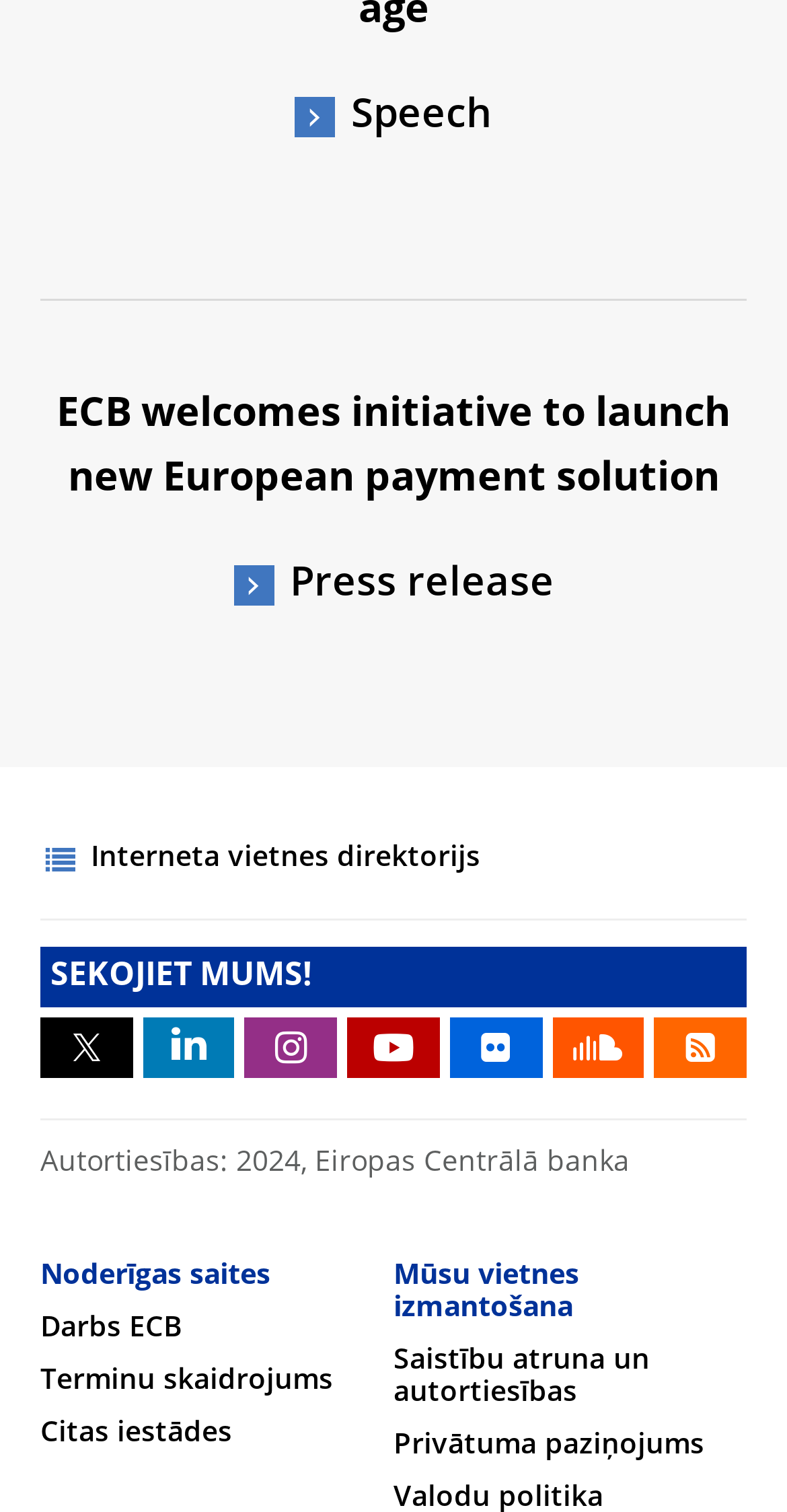What is the purpose of the 'Darbs ECB' link?
Answer with a single word or phrase by referring to the visual content.

Job opportunities